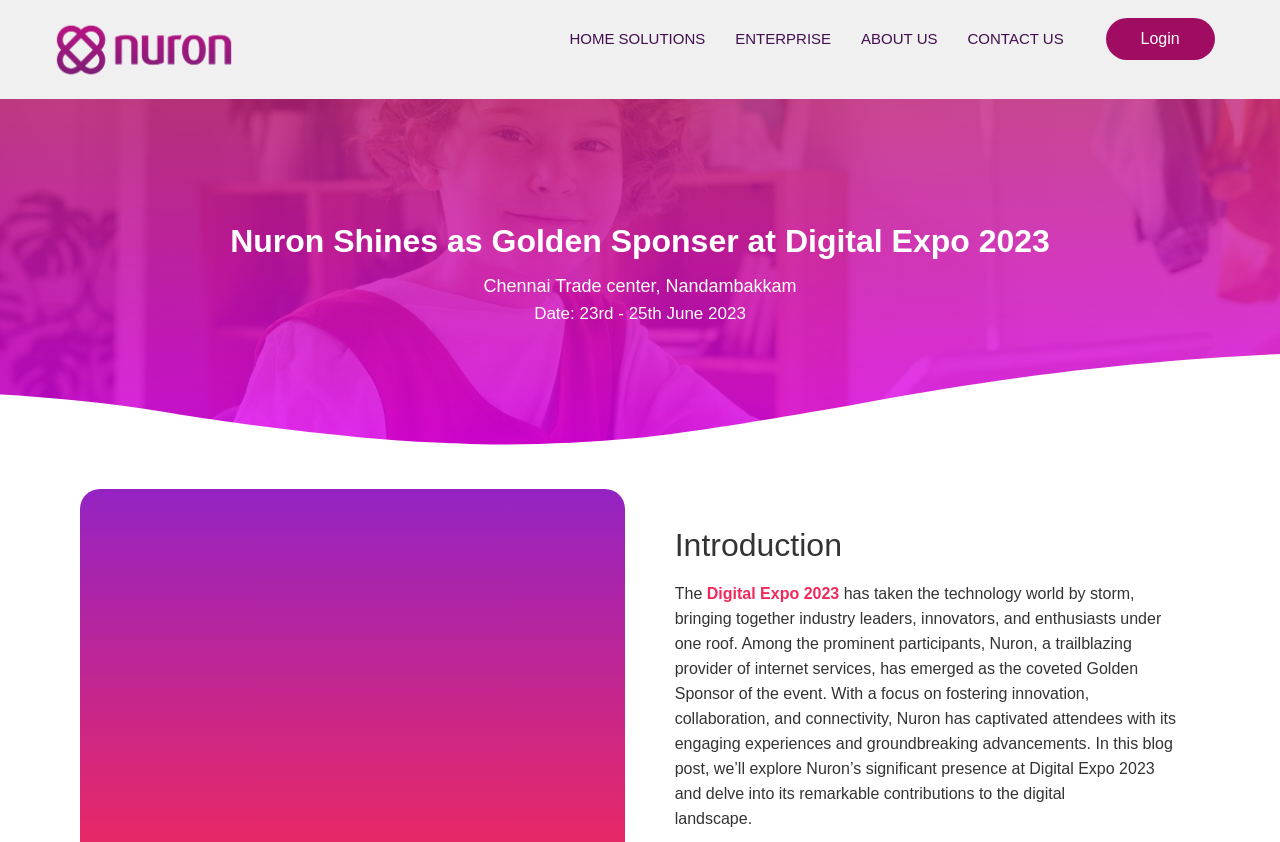What is Nuron's focus?
Give a single word or phrase answer based on the content of the image.

Fostering innovation, collaboration, and connectivity